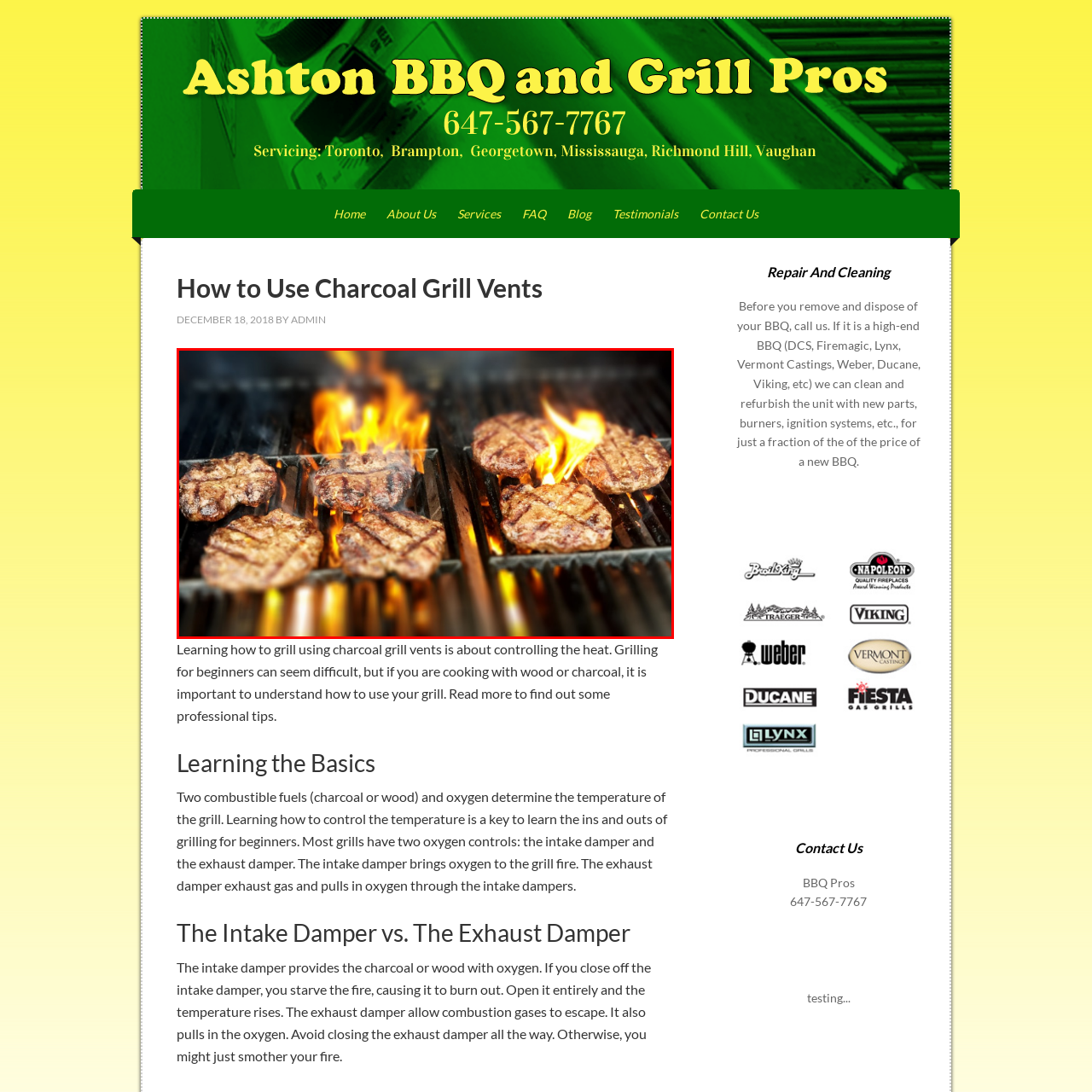Create a detailed narrative describing the image bounded by the red box.

This vibrant image showcases the sizzling action of a charcoal grill, featuring several juicy patties beautifully seared and marked with distinct grill lines. The meat, cooked to perfection, is surrounded by lively flames that dance upwards, implying a high heat cooking technique. The juxtaposition of the charred, golden-brown patties and the bright flames creates an enticing scene that captures the essence of outdoor grilling. This visual perfectly complements a discussion on how to use charcoal grill vents effectively, highlighting the essential element of heat control for achieving optimal grilling results. Whether you're a seasoned cook or a beginner, this imagery is both appetizing and informative, urging viewers to delve deeper into the art of grilling.